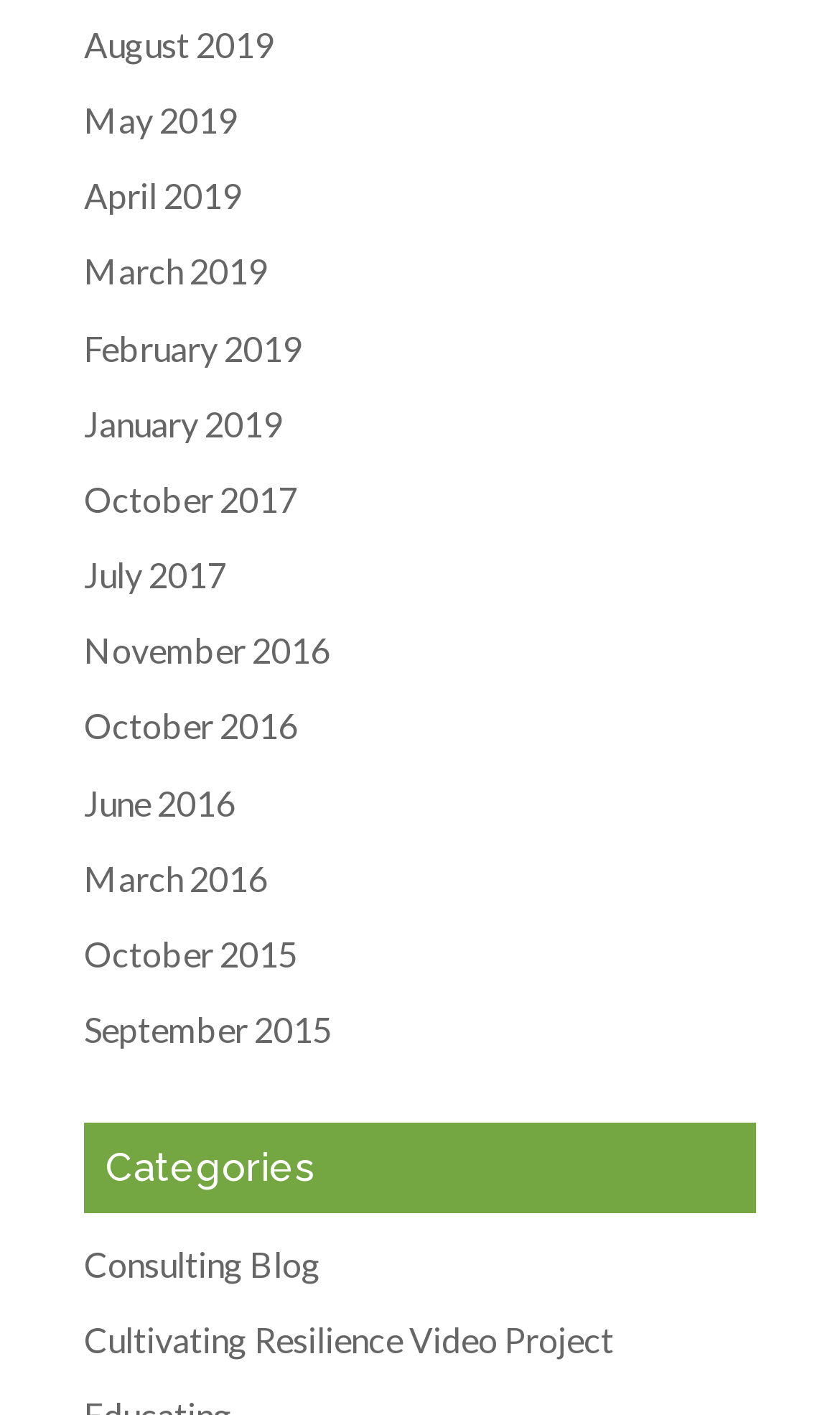Please identify the bounding box coordinates of the area that needs to be clicked to fulfill the following instruction: "go to Consulting Blog."

[0.1, 0.879, 0.382, 0.908]